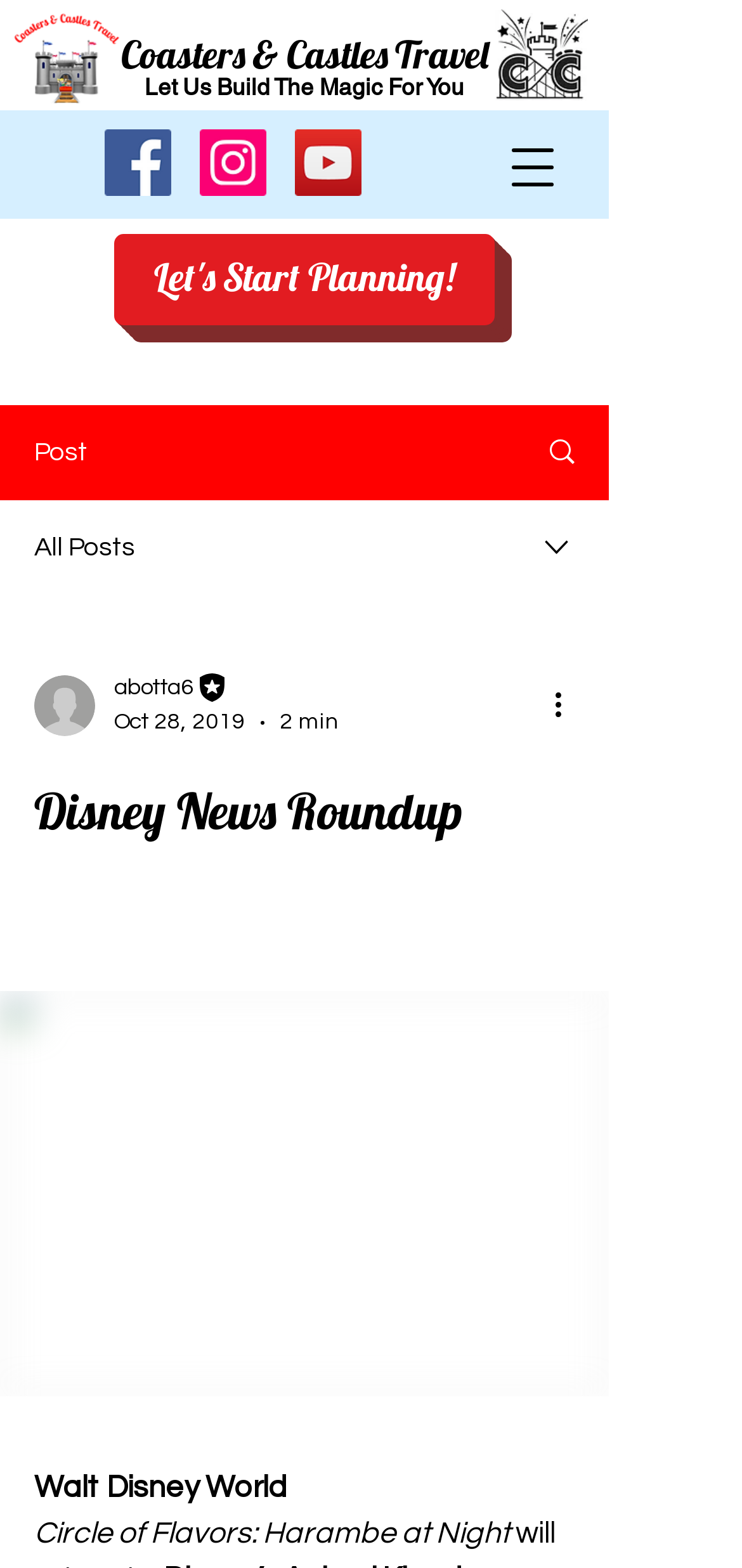Analyze the image and provide a detailed answer to the question: What is the name of the travel agency?

I found the name of the travel agency by looking at the top section of the webpage, where it says 'Coasters & Castles Travel Agency' with an image next to it.